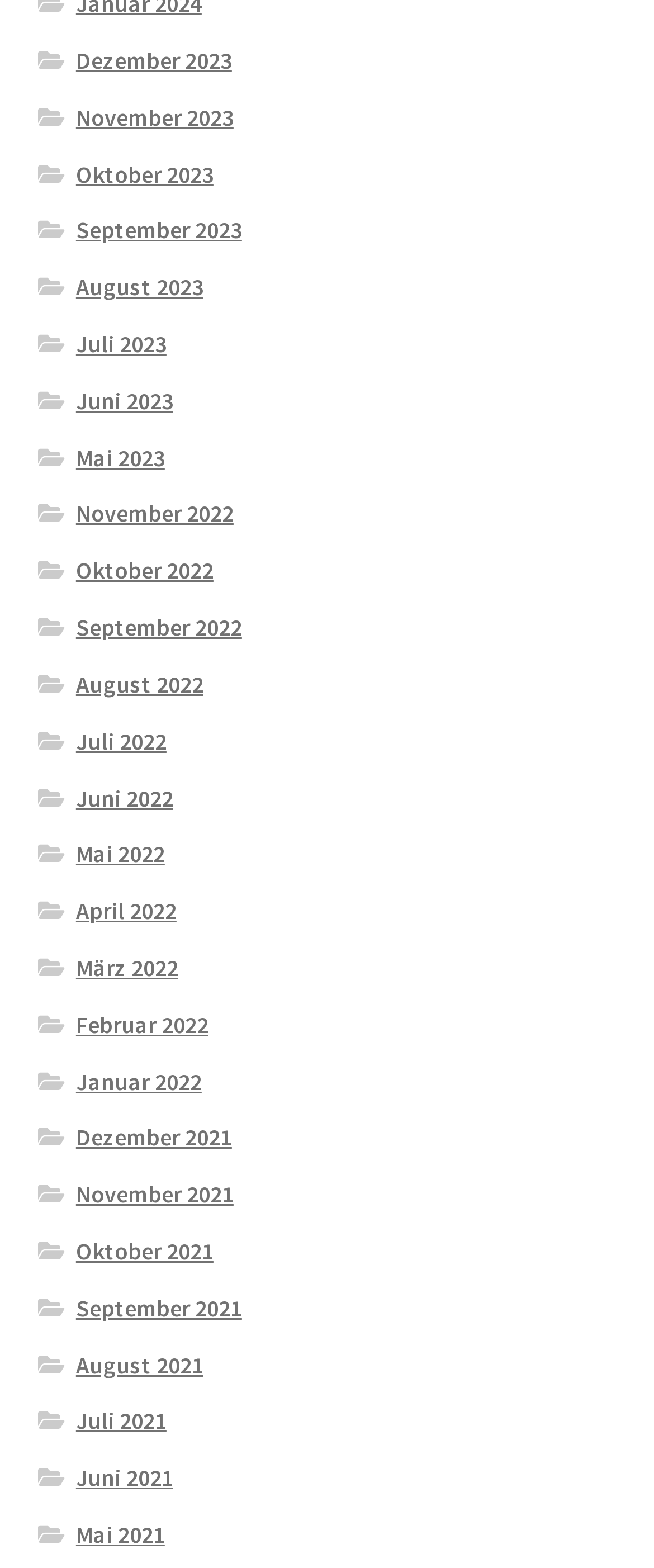Determine the coordinates of the bounding box for the clickable area needed to execute this instruction: "Read about Abnormal Pap Smears".

None